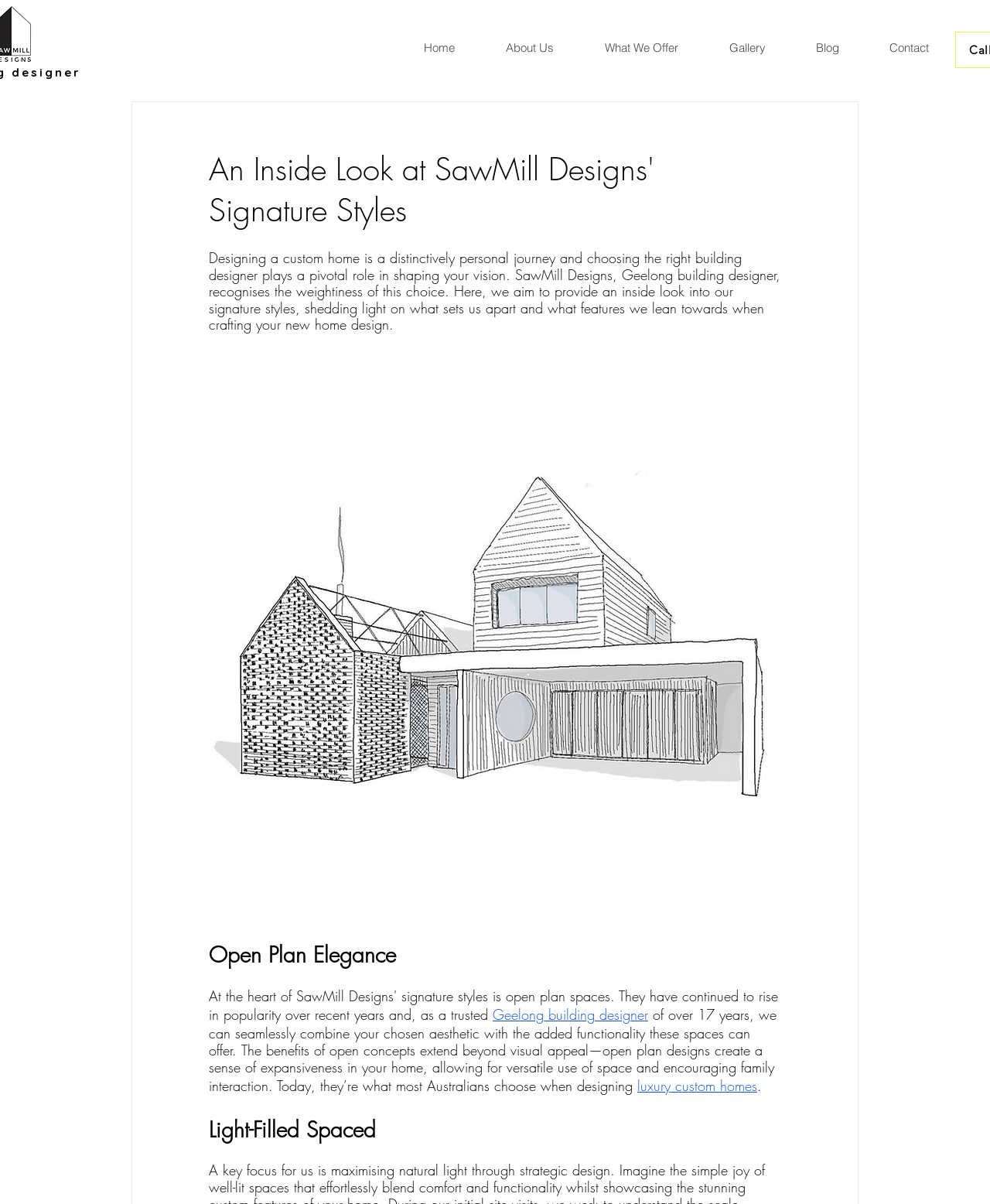Where is SawMill Designs located? From the image, respond with a single word or brief phrase.

Geelong